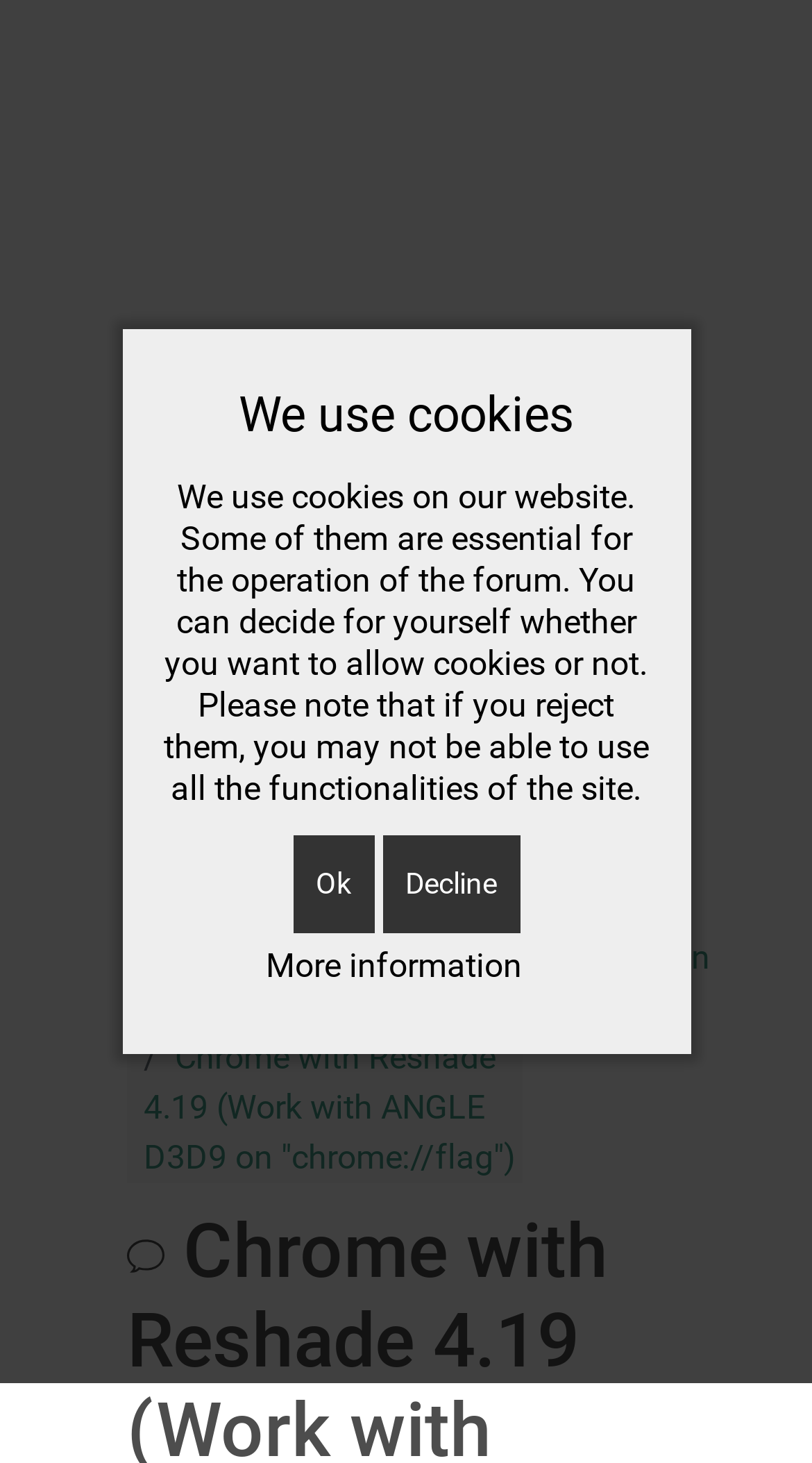Construct a comprehensive caption that outlines the webpage's structure and content.

The webpage appears to be a forum discussion page, specifically about ReShade 4.19 and its compatibility with Chrome. At the top, there is a navigation menu with a button to log in, situated on the right side of the page. Below the navigation menu, there is an iframe containing an advertisement that spans the entire width of the page.

On the left side of the page, there is a breadcrumbs navigation menu with links to the forum, ReShade, and the current discussion topic. Above the breadcrumbs menu, there is an image. Below the breadcrumbs menu, there is another image.

The main content of the page is a discussion thread, with the title "Chrome with Reshade 4.19 (Work with ANGLE D3D9 on 'chrome://flag')" situated near the top. There are several links and images scattered throughout the page, including a warning message about using cookies on the website. The cookie warning message is situated near the top of the page, with two buttons to either accept or decline cookies. There is also a link to more information about the cookies.